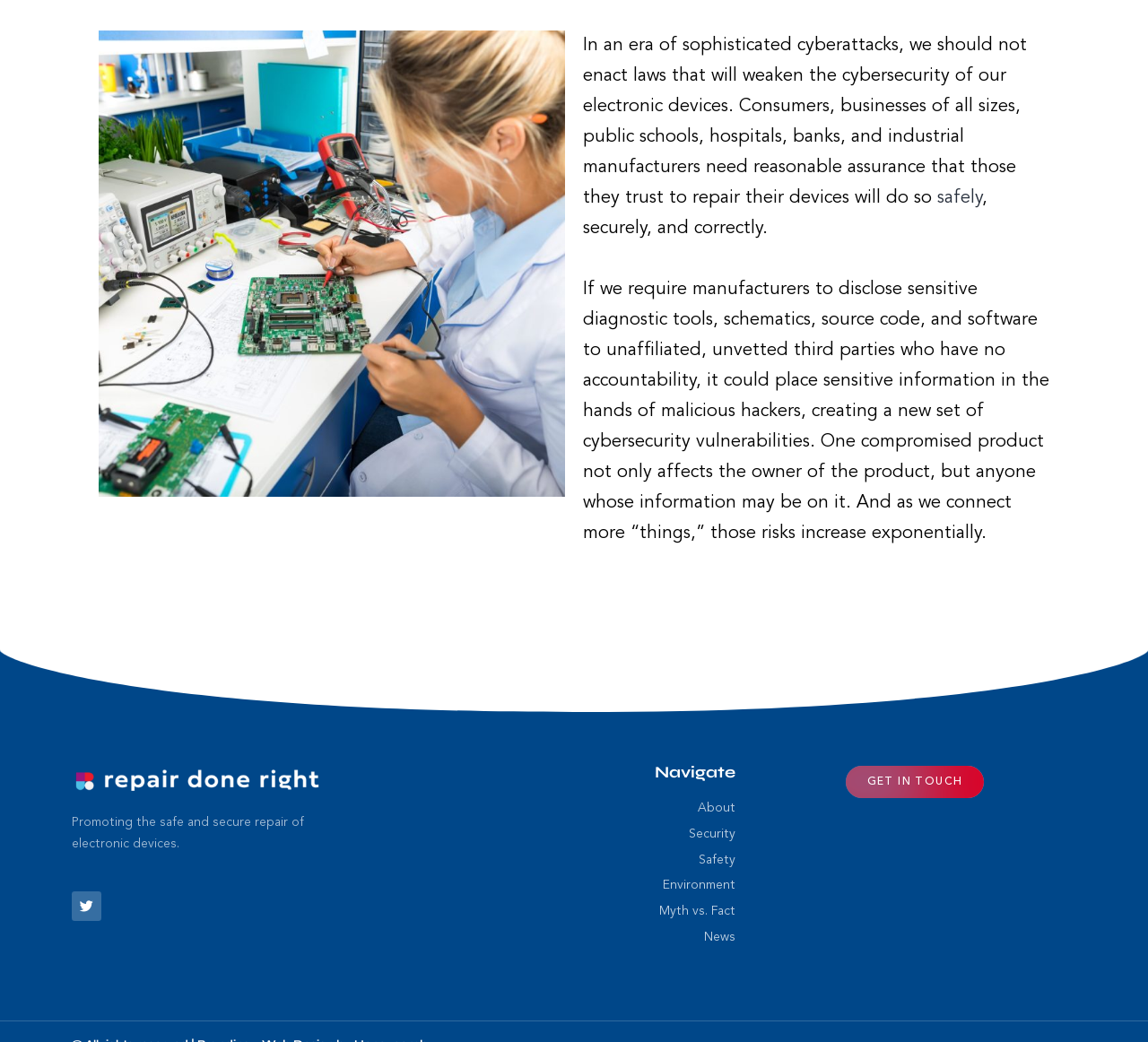Bounding box coordinates should be in the format (top-left x, top-left y, bottom-right x, bottom-right y) and all values should be floating point numbers between 0 and 1. Determine the bounding box coordinate for the UI element described as: Myth vs. Fact

[0.359, 0.865, 0.641, 0.886]